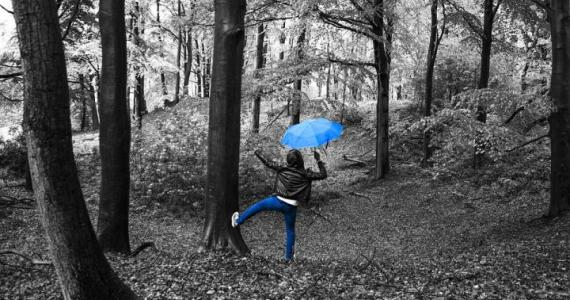Generate a detailed caption that describes the image.

In a captivating woodland scene, a person is playfully interacting with their surroundings, emphasized by the striking contrast of vibrant colors against a monochrome backdrop. The individual, clad in a stylish leather jacket and blue pants, balances on one leg while holding a bright blue umbrella, adding a sense of whimsy and joy to the otherwise subdued tones of the forest. Tall trees with textured bark create vertical lines in the composition, while the soft, fallen leaves cover the ground, enhancing the serene yet dynamic atmosphere. This image beautifully encapsulates a moment of spontaneity and delight in nature, inviting viewers to embrace the playful spirit of exploration.